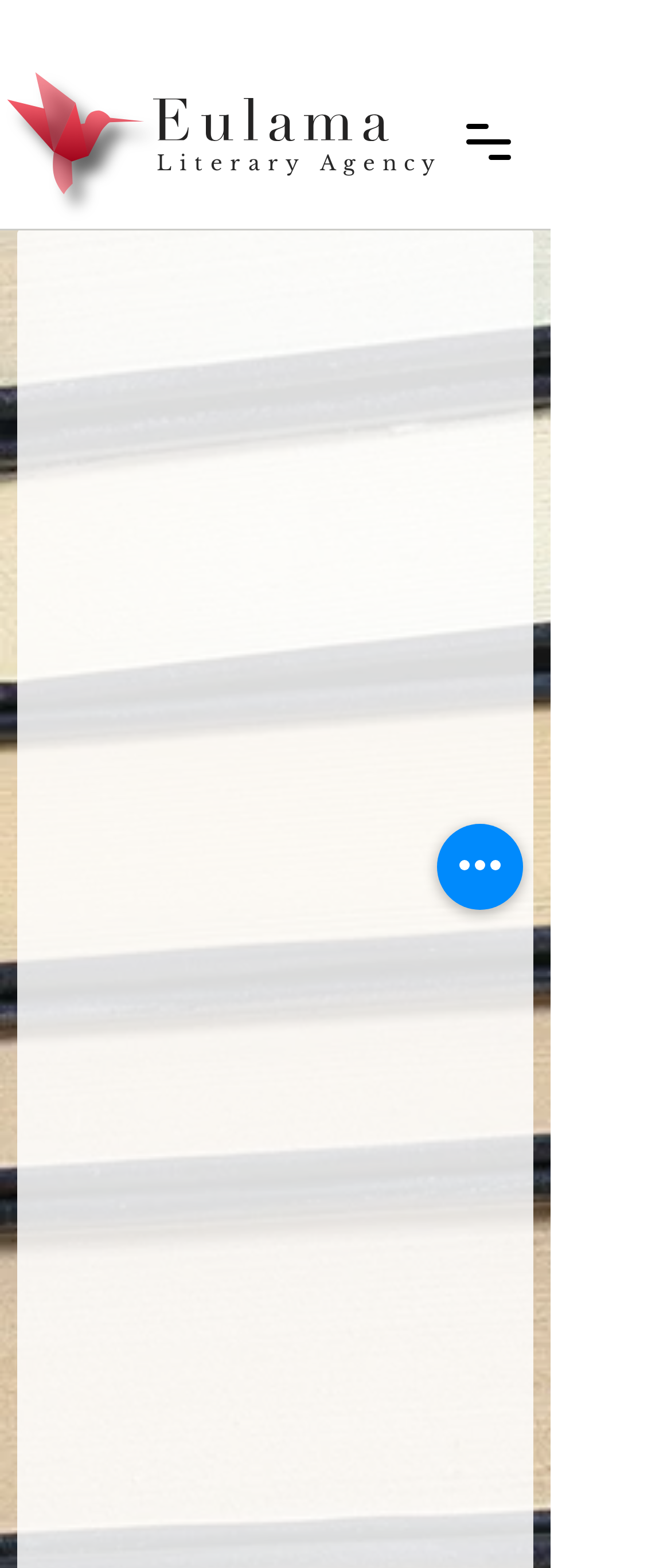Answer the following query concisely with a single word or phrase:
Is there a navigation menu on the webpage?

Yes